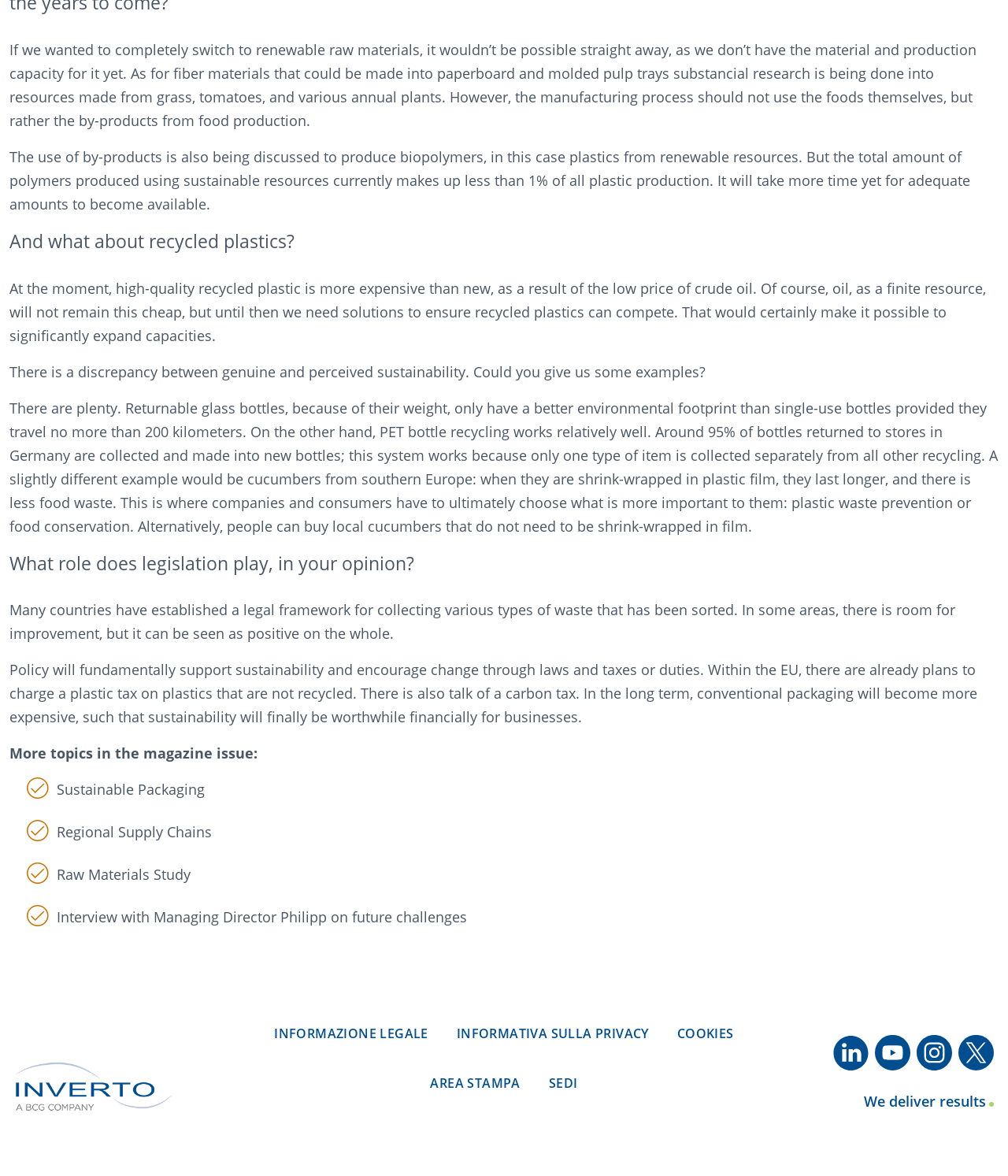Determine the bounding box coordinates of the element's region needed to click to follow the instruction: "Check the INFORMAZIONE LEGALE page". Provide these coordinates as four float numbers between 0 and 1, formatted as [left, top, right, bottom].

[0.272, 0.872, 0.425, 0.886]